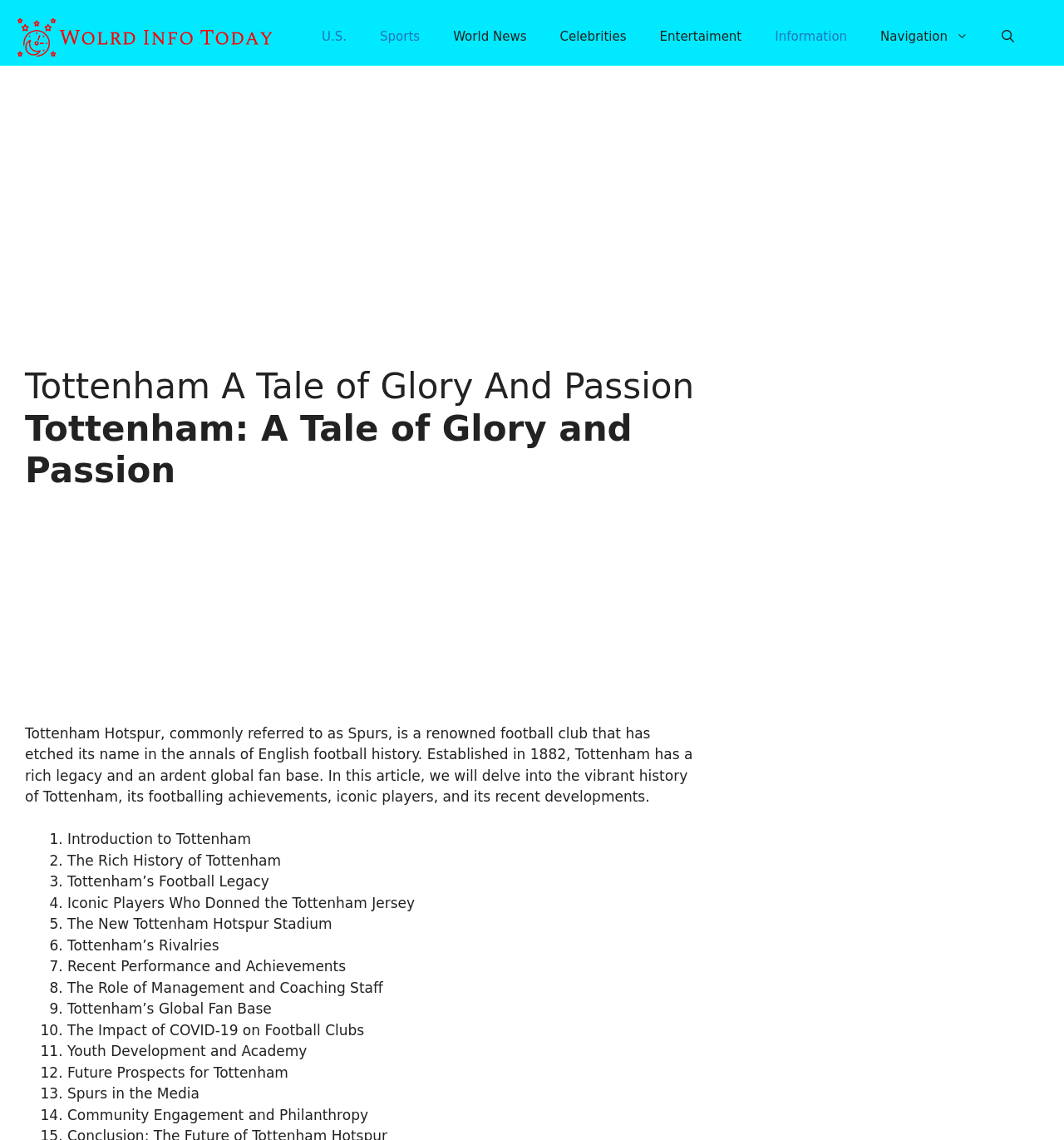What is Tottenham Hotspur commonly referred to as?
Based on the image, please offer an in-depth response to the question.

According to the webpage, Tottenham Hotspur is commonly referred to as Spurs, which is mentioned in the introductory paragraph.